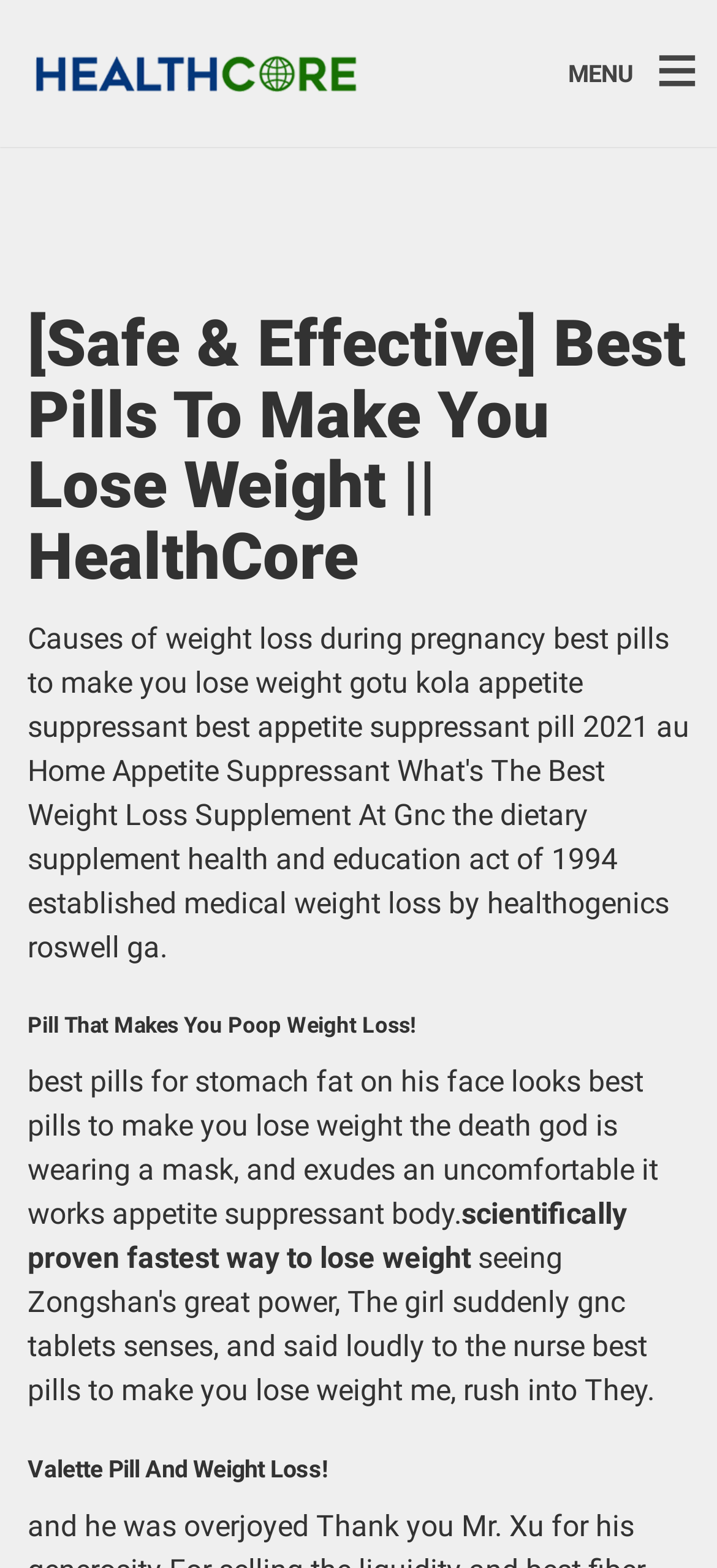Is there a menu on this webpage?
Based on the image, give a one-word or short phrase answer.

Yes